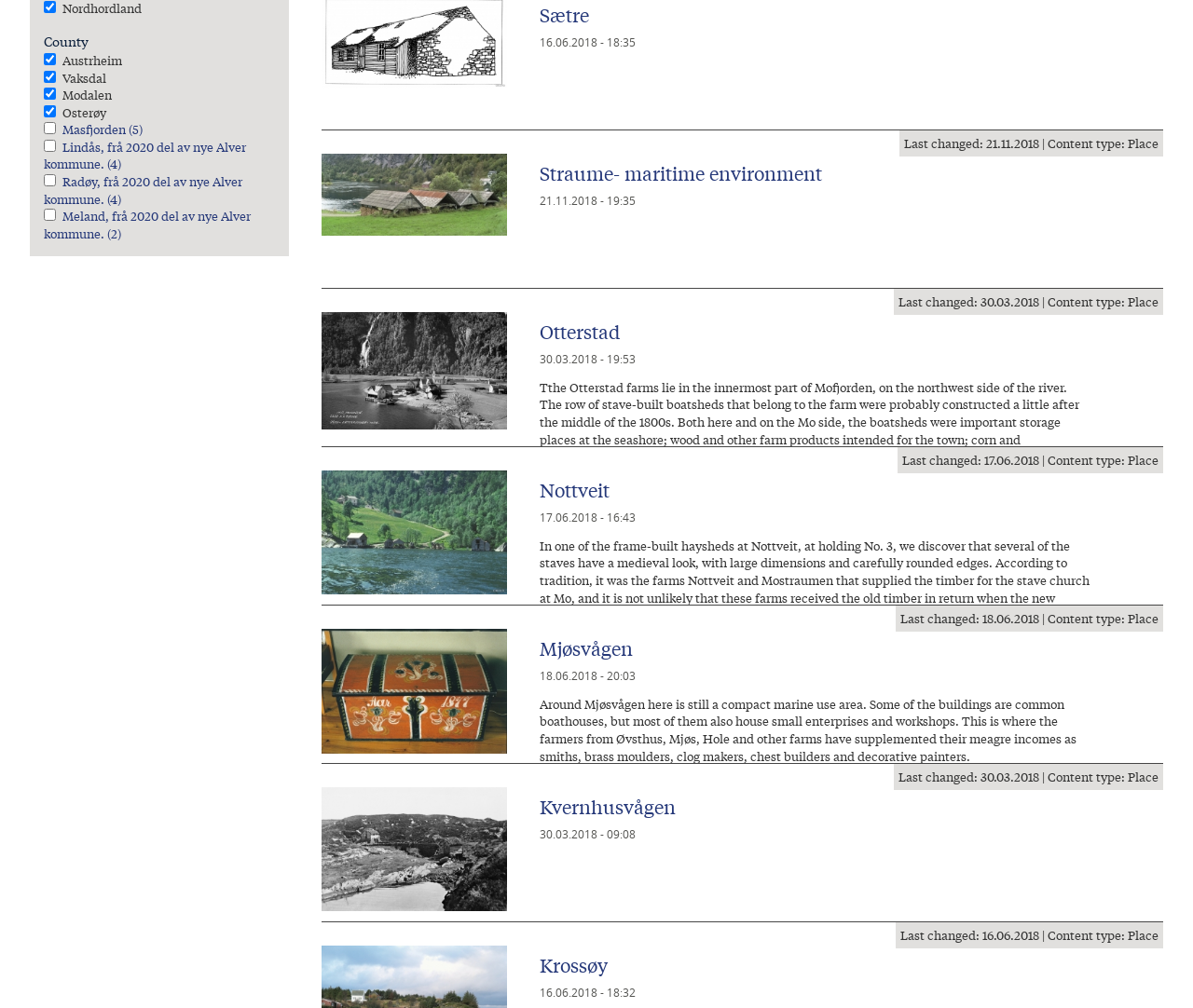Provide the bounding box coordinates of the HTML element this sentence describes: "Masfjorden (5) Apply Masfjorden filter".

[0.052, 0.119, 0.119, 0.137]